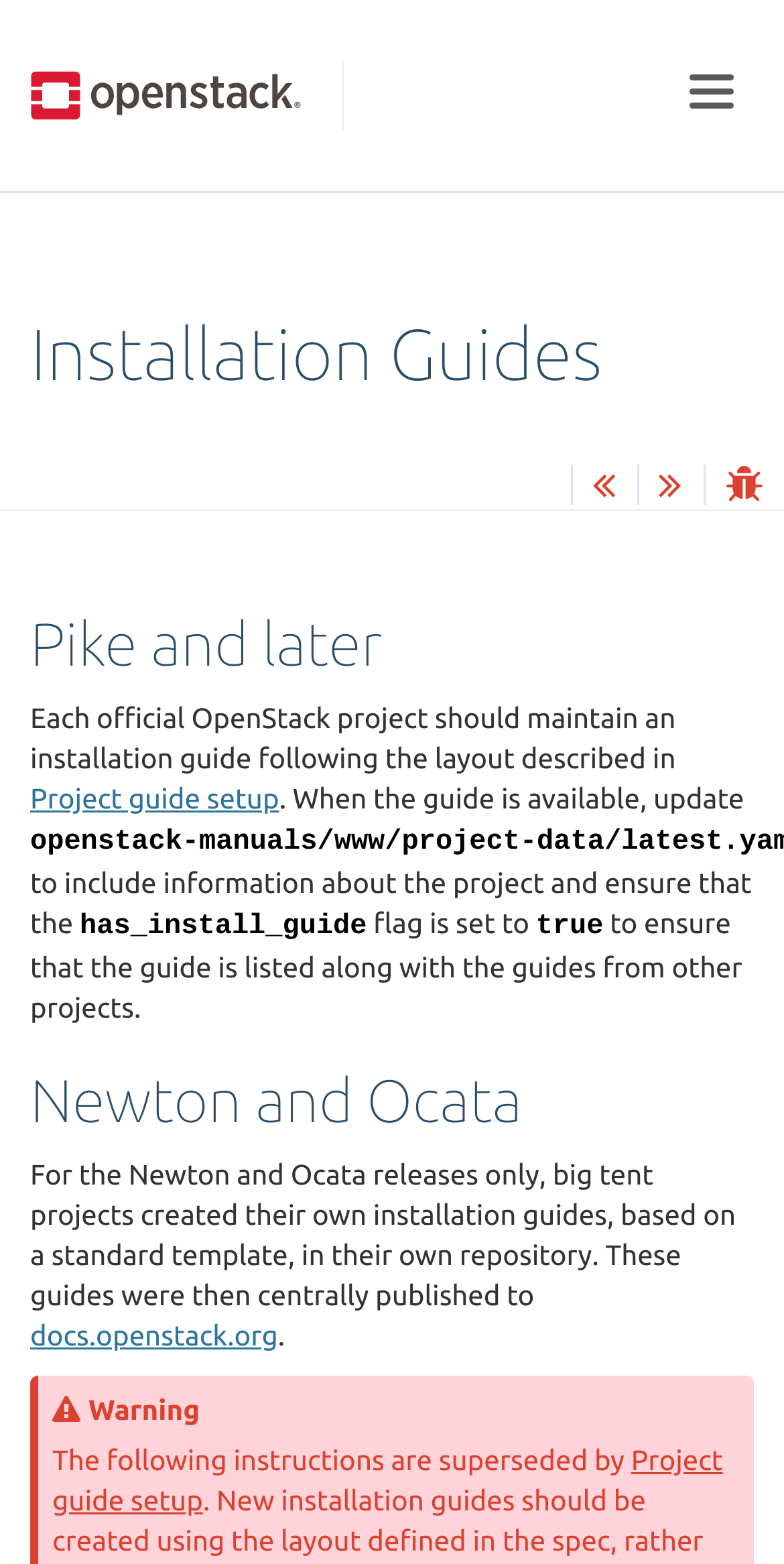Using the element description: "April 16, 2020", determine the bounding box coordinates for the specified UI element. The coordinates should be four float numbers between 0 and 1, [left, top, right, bottom].

None